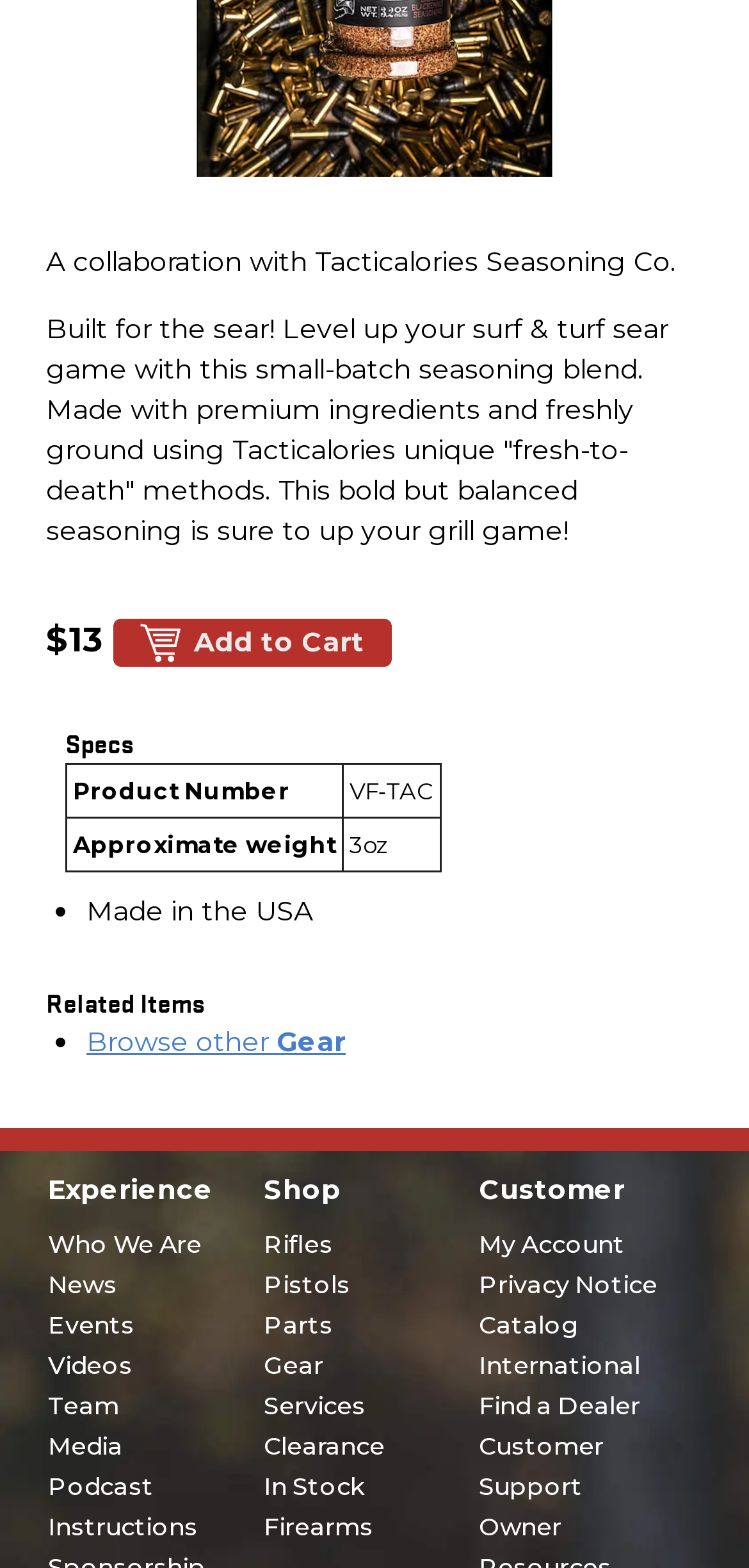What can be done with the 'Add to Cart' button?
Refer to the image and answer the question using a single word or phrase.

Add the product to cart